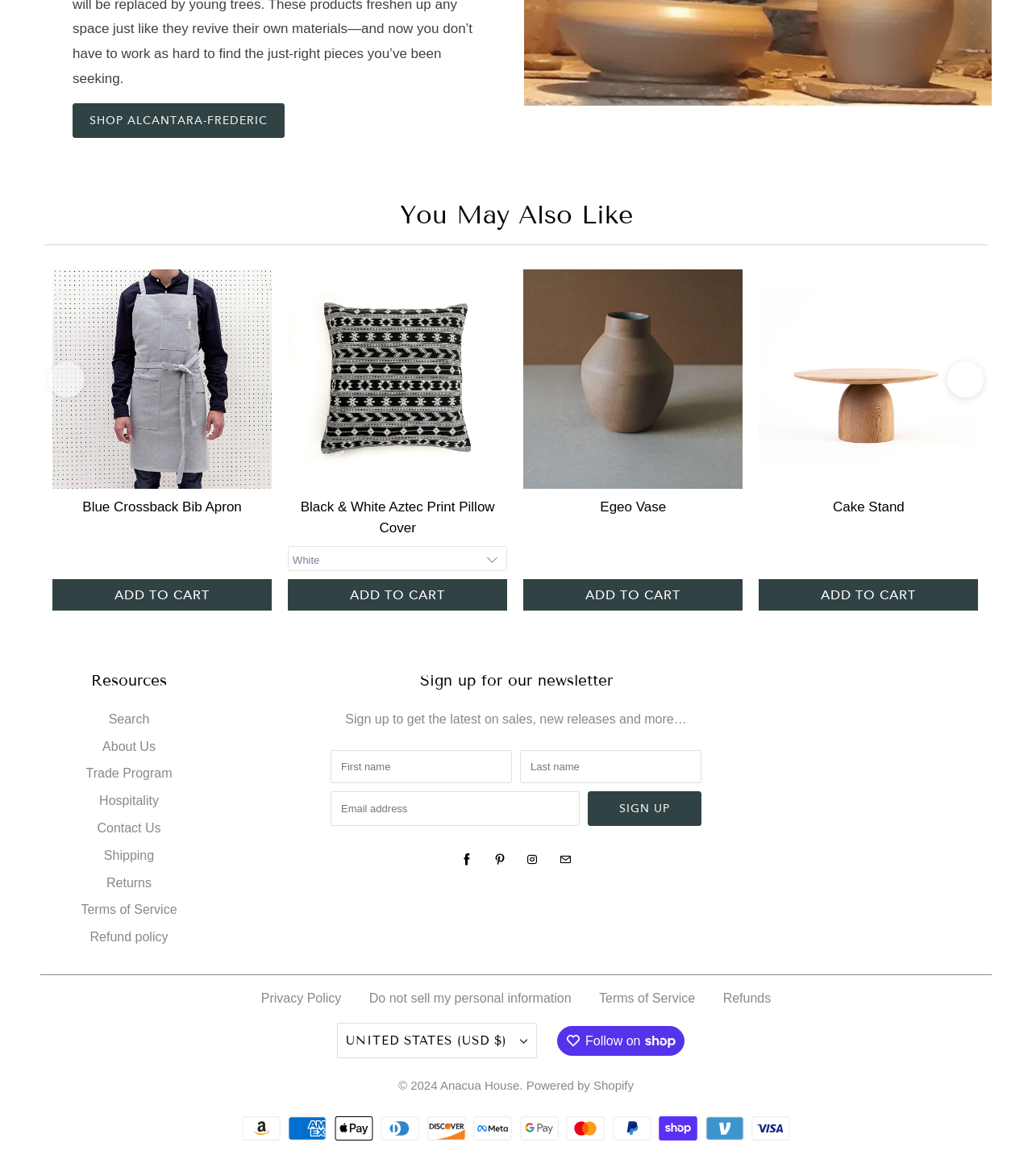Using the provided element description "Shipping", determine the bounding box coordinates of the UI element.

[0.101, 0.721, 0.149, 0.733]